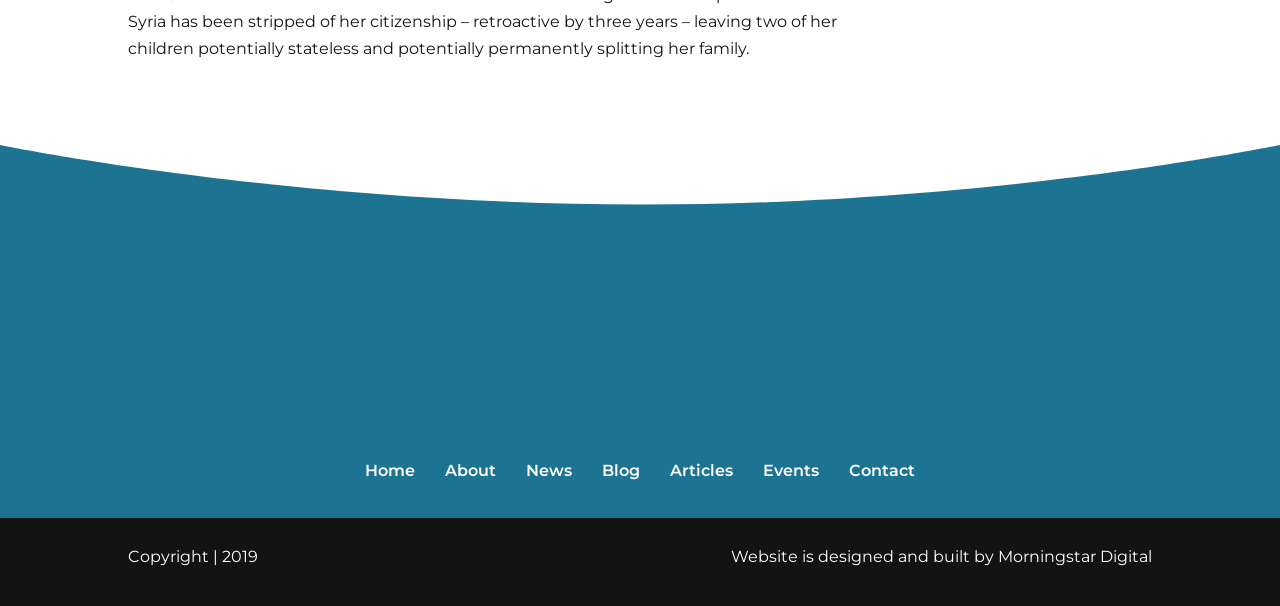Using the format (top-left x, top-left y, bottom-right x, bottom-right y), and given the element description, identify the bounding box coordinates within the screenshot: Home

[0.285, 0.761, 0.324, 0.792]